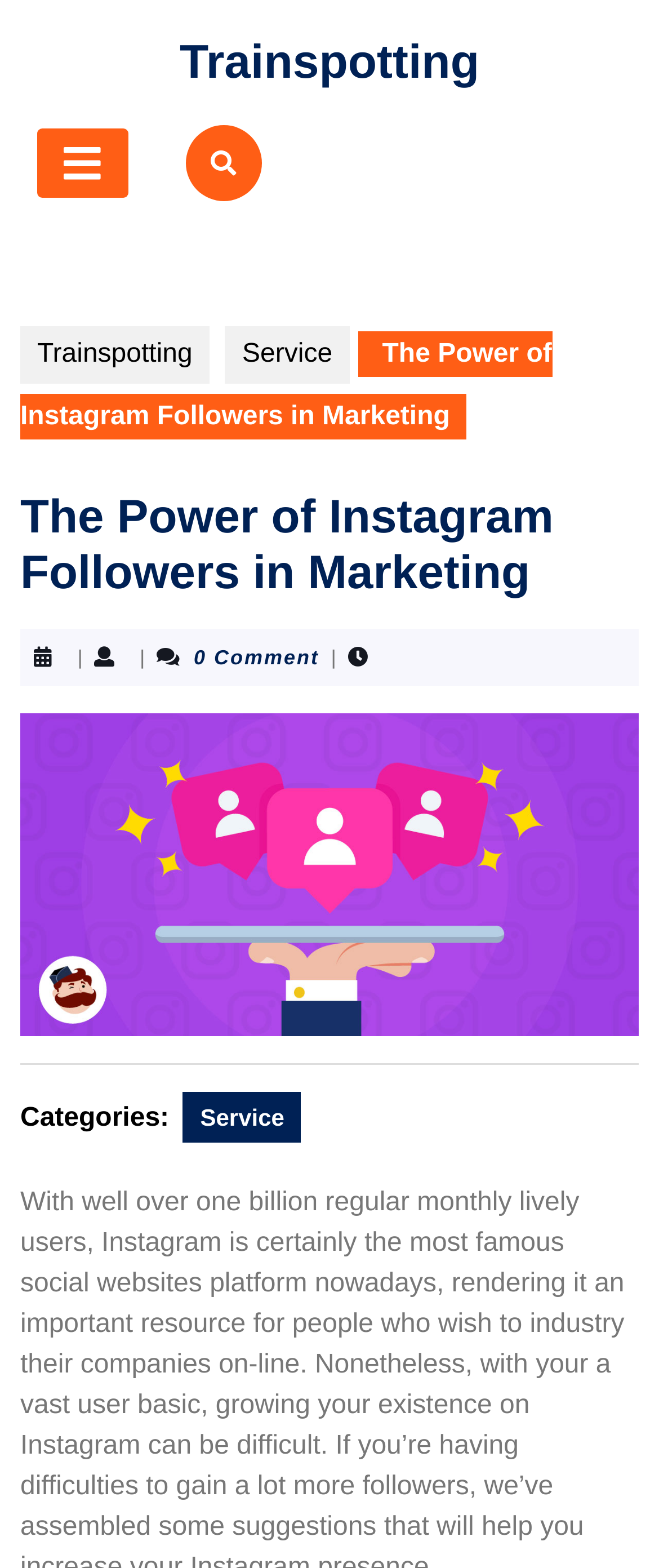How many comments does the post have?
Refer to the image and give a detailed answer to the query.

I found the text '0 Comment' below the post title, which indicates that the post has zero comments.